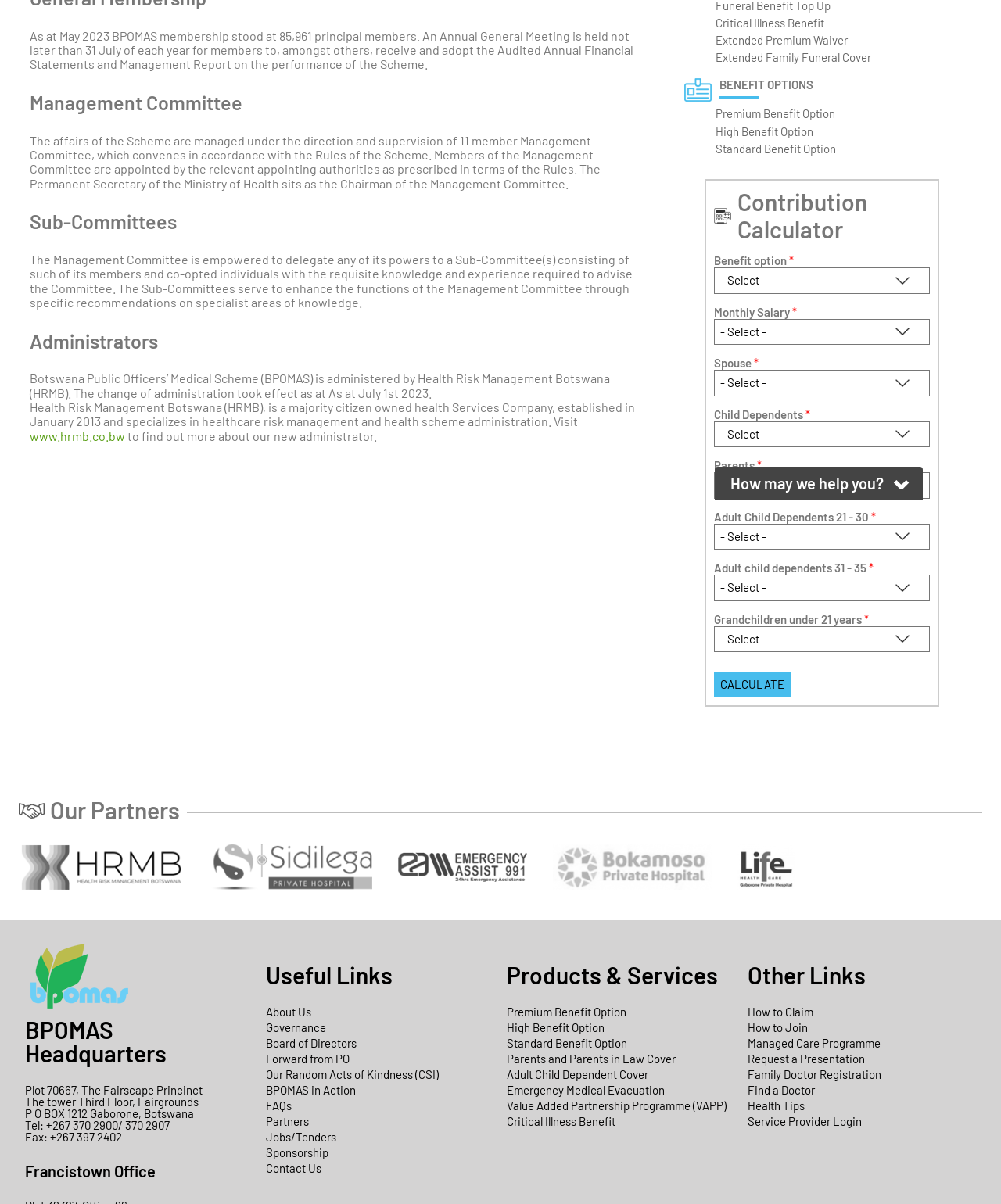Using the provided description: "www.hrmb.co.bw", find the bounding box coordinates of the corresponding UI element. The output should be four float numbers between 0 and 1, in the format [left, top, right, bottom].

[0.03, 0.356, 0.125, 0.368]